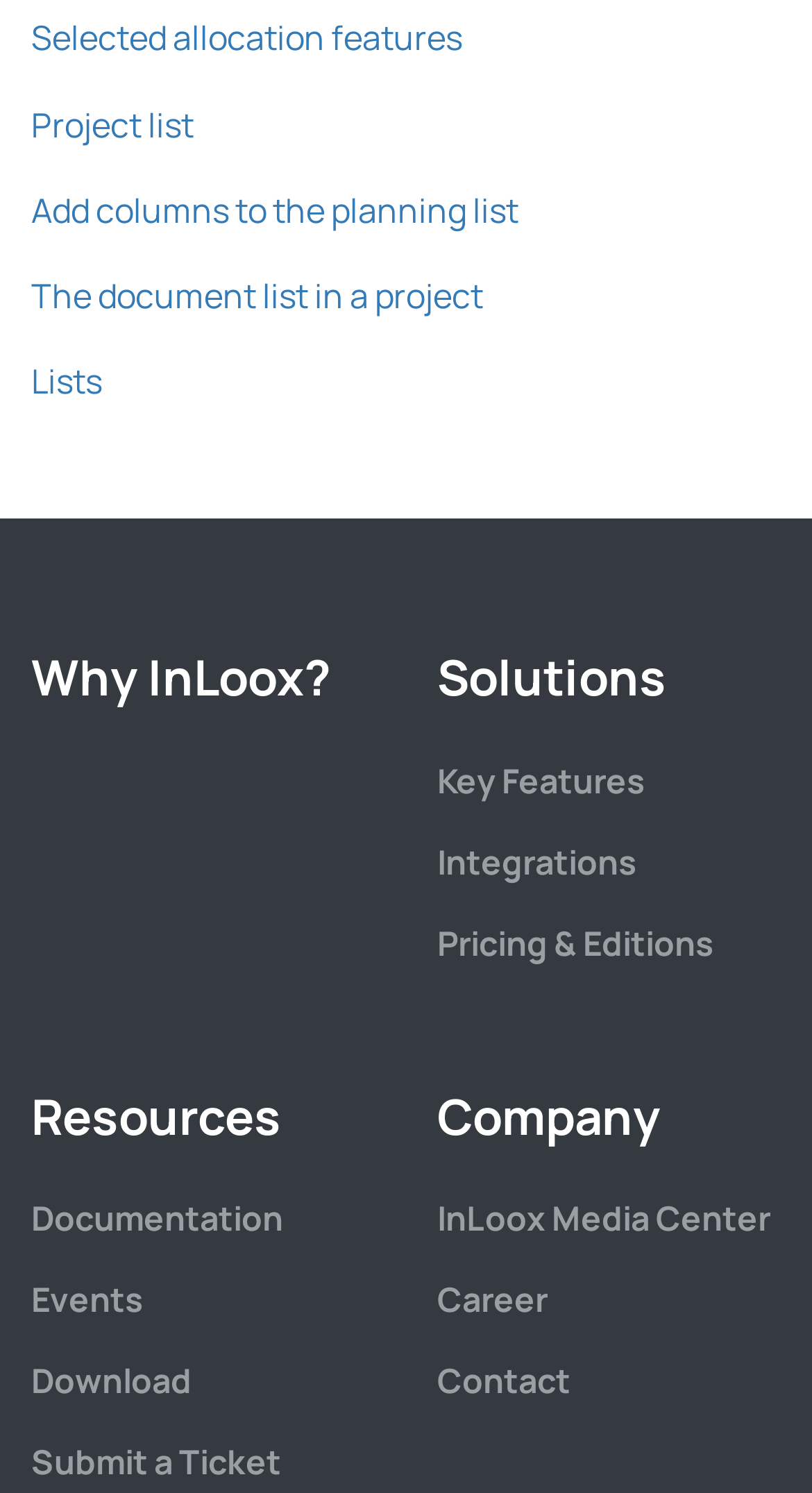Determine the bounding box for the UI element as described: "Why InLoox?". The coordinates should be represented as four float numbers between 0 and 1, formatted as [left, top, right, bottom].

[0.038, 0.431, 0.408, 0.476]